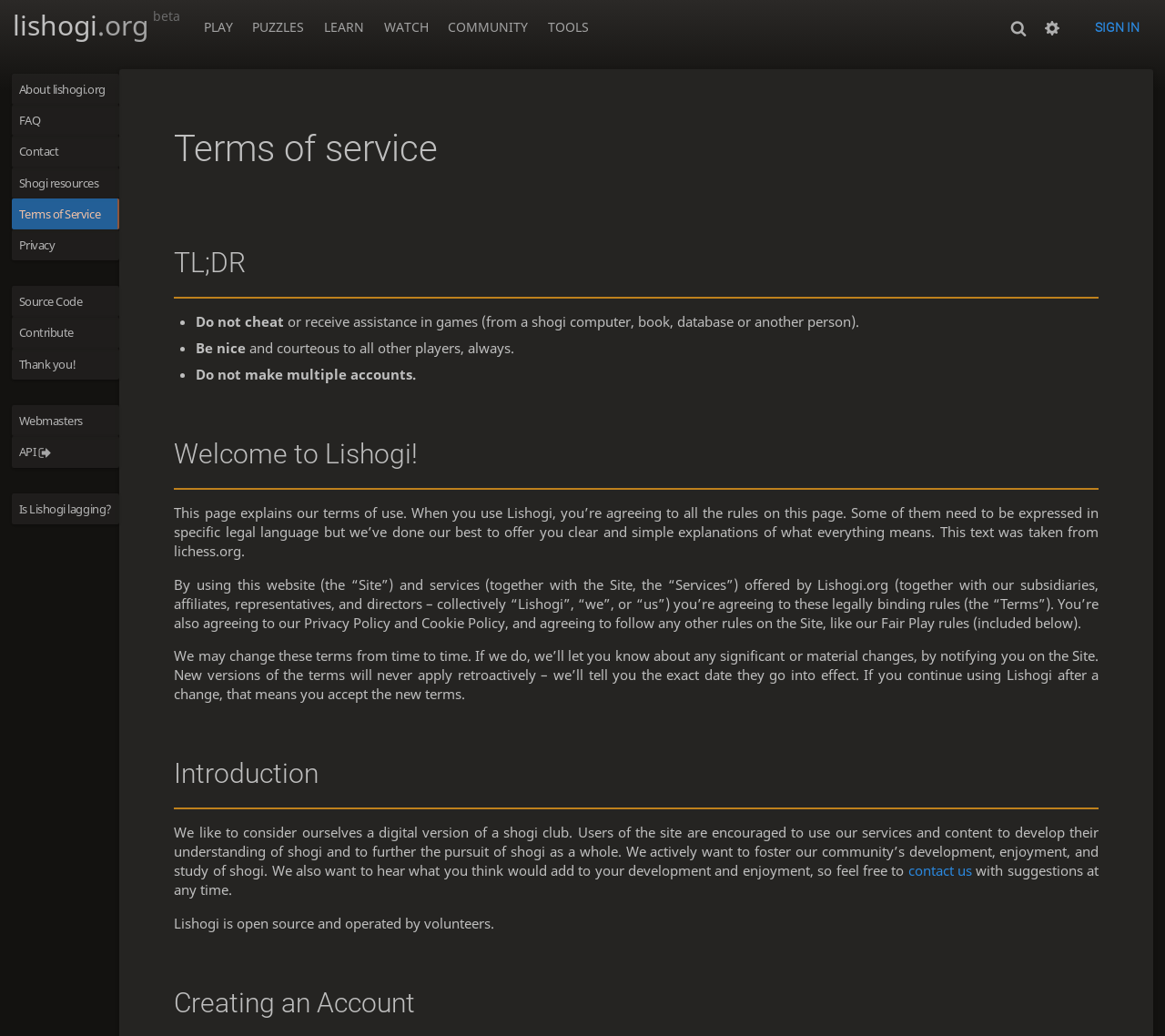Please locate the bounding box coordinates of the element that needs to be clicked to achieve the following instruction: "Click SIGN IN". The coordinates should be four float numbers between 0 and 1, i.e., [left, top, right, bottom].

[0.929, 0.01, 0.989, 0.043]